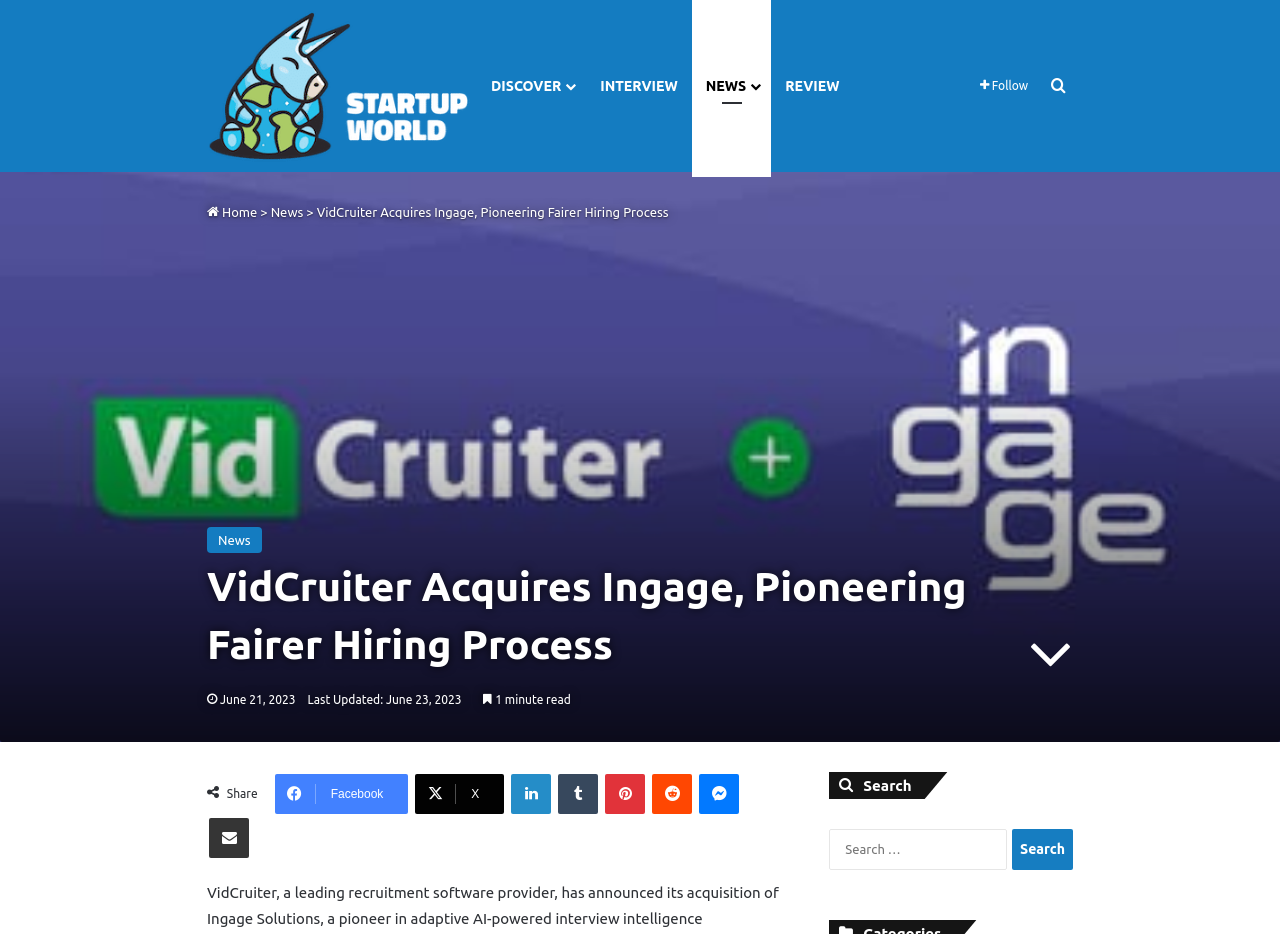Locate the bounding box coordinates of the UI element described by: "Share via Email". The bounding box coordinates should consist of four float numbers between 0 and 1, i.e., [left, top, right, bottom].

[0.163, 0.876, 0.195, 0.919]